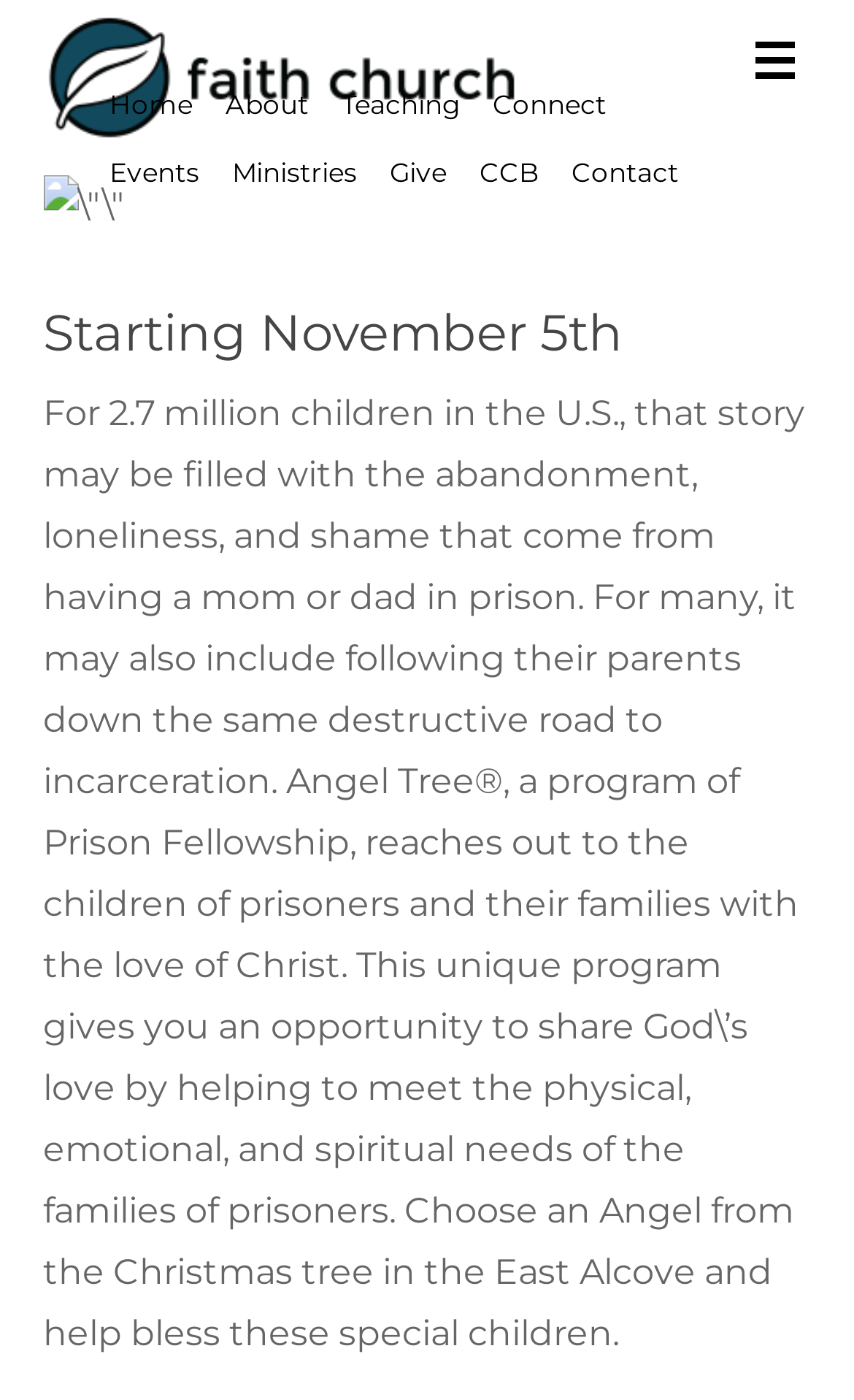What organization runs the Angel Tree program?
Give a detailed and exhaustive answer to the question.

I determined the answer by reading the StaticText element that mentions Angel Tree as a program of Prison Fellowship.